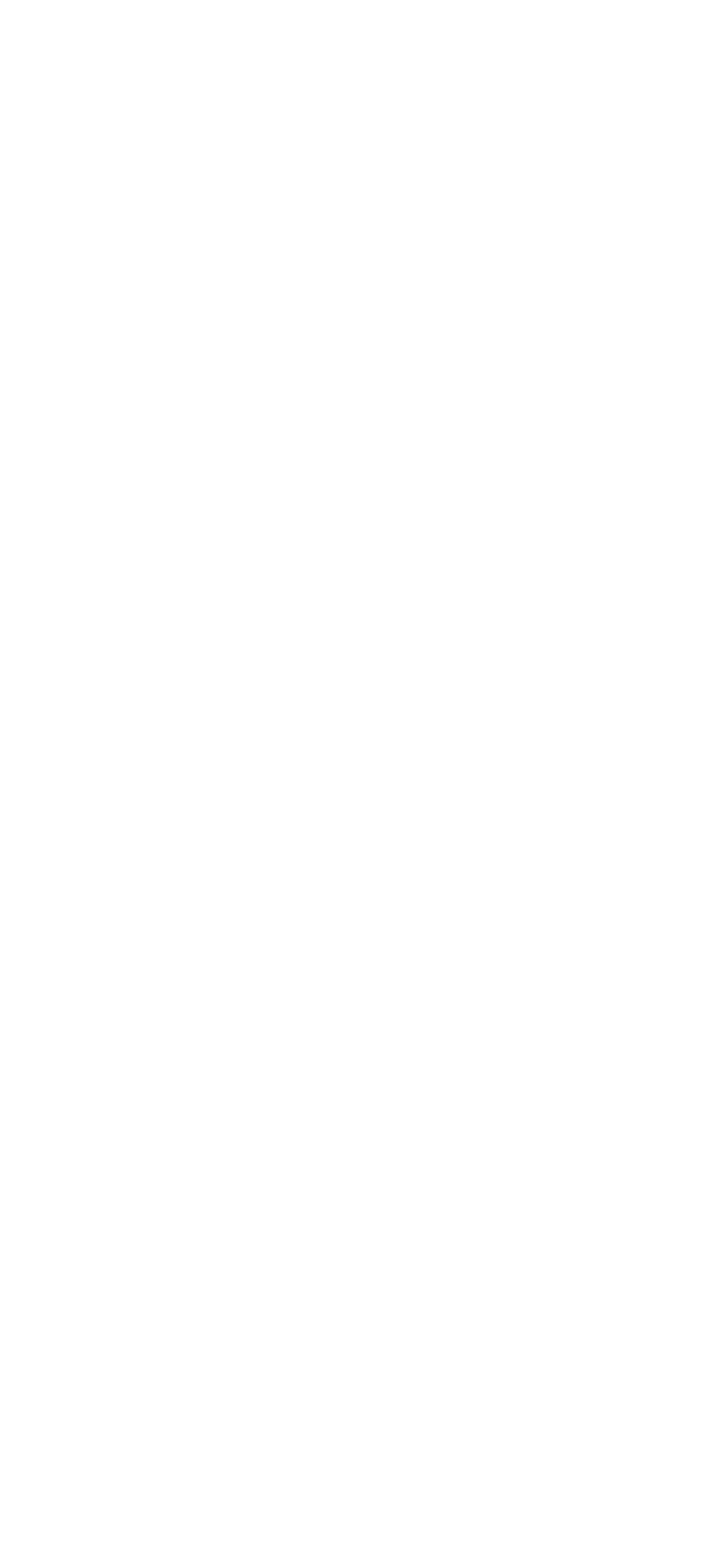Provide the bounding box coordinates for the area that should be clicked to complete the instruction: "Learn About Flickering Myth".

[0.368, 0.758, 0.837, 0.783]